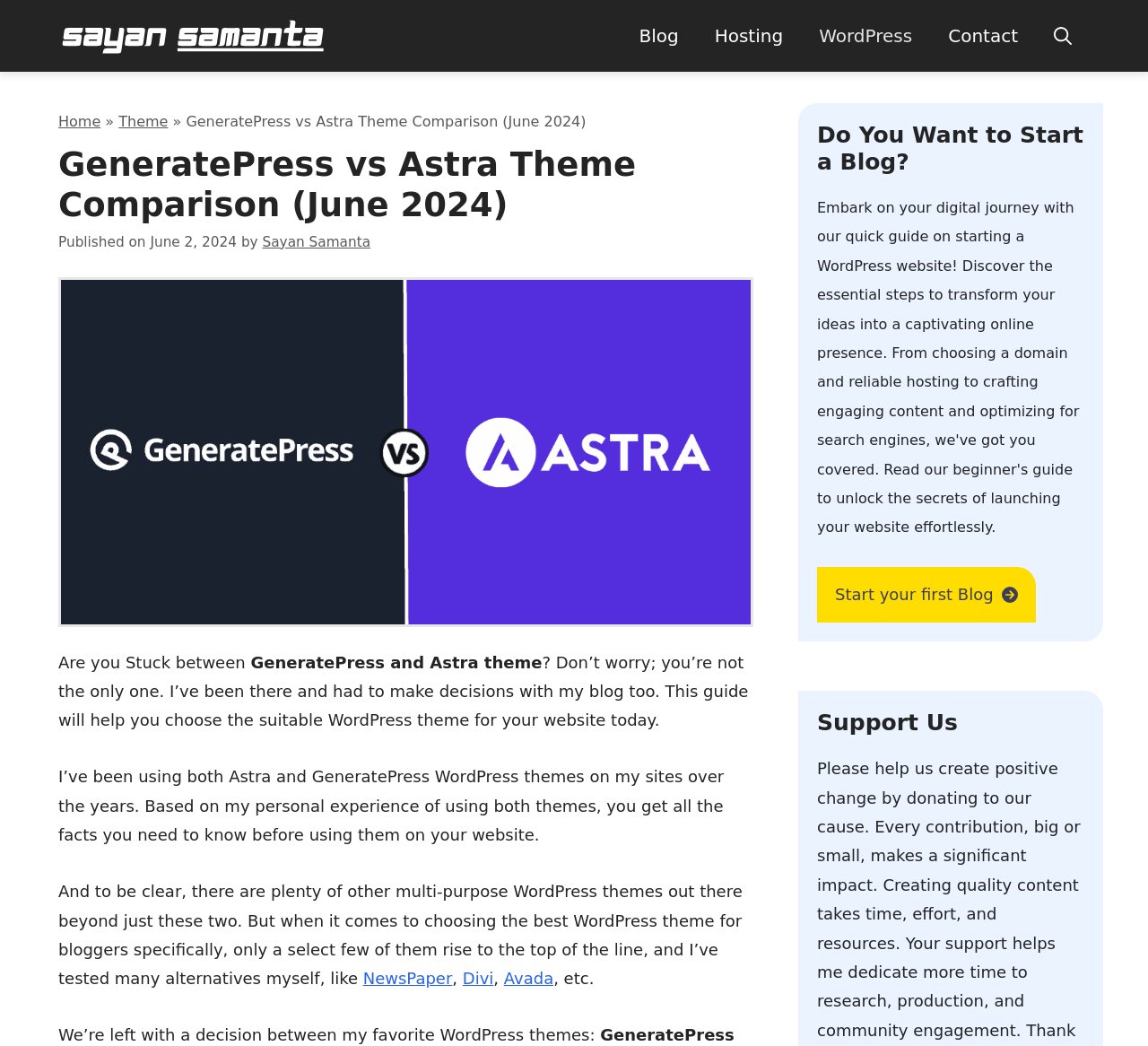Pinpoint the bounding box coordinates of the area that must be clicked to complete this instruction: "Click on the 'Blog' link".

[0.541, 0.0, 0.607, 0.069]